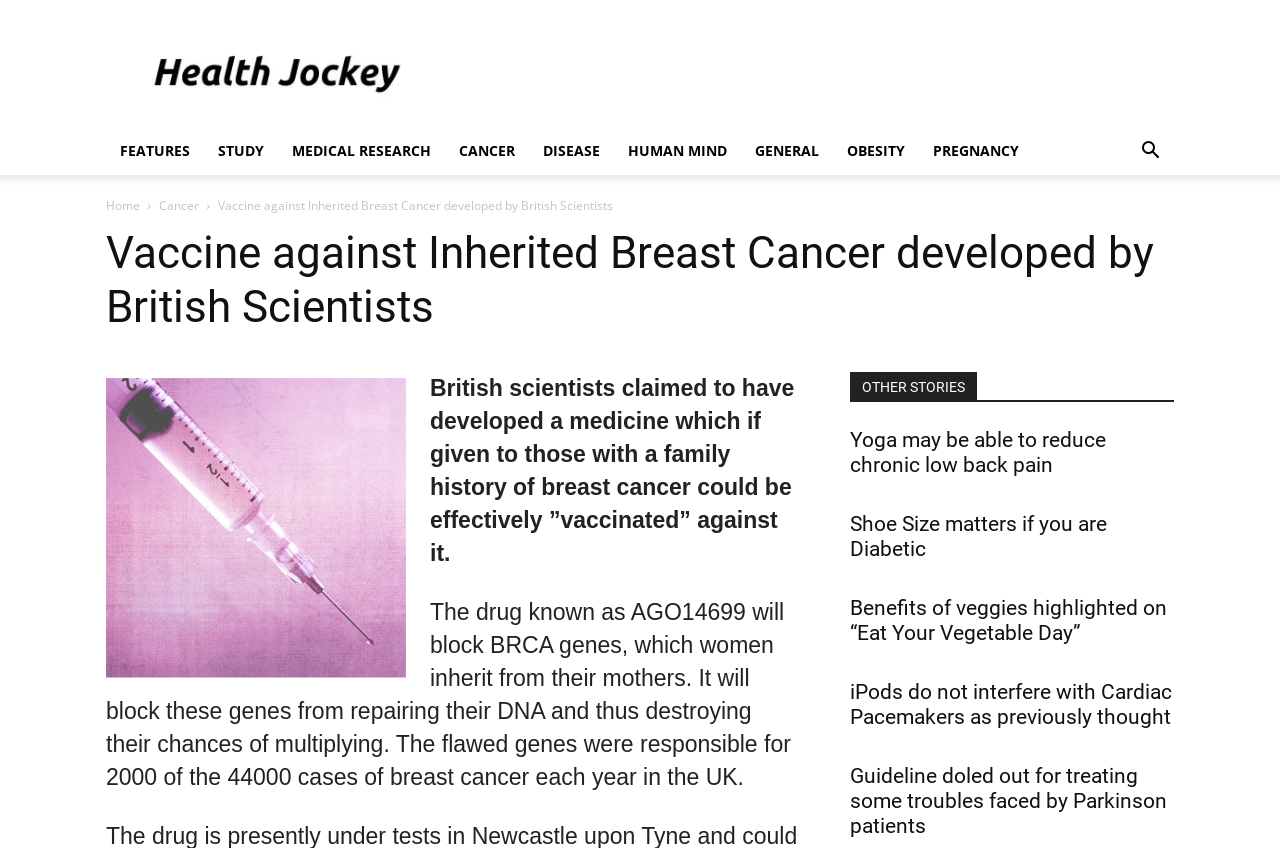What is the topic of the main article?
Using the image, give a concise answer in the form of a single word or short phrase.

Breast Cancer